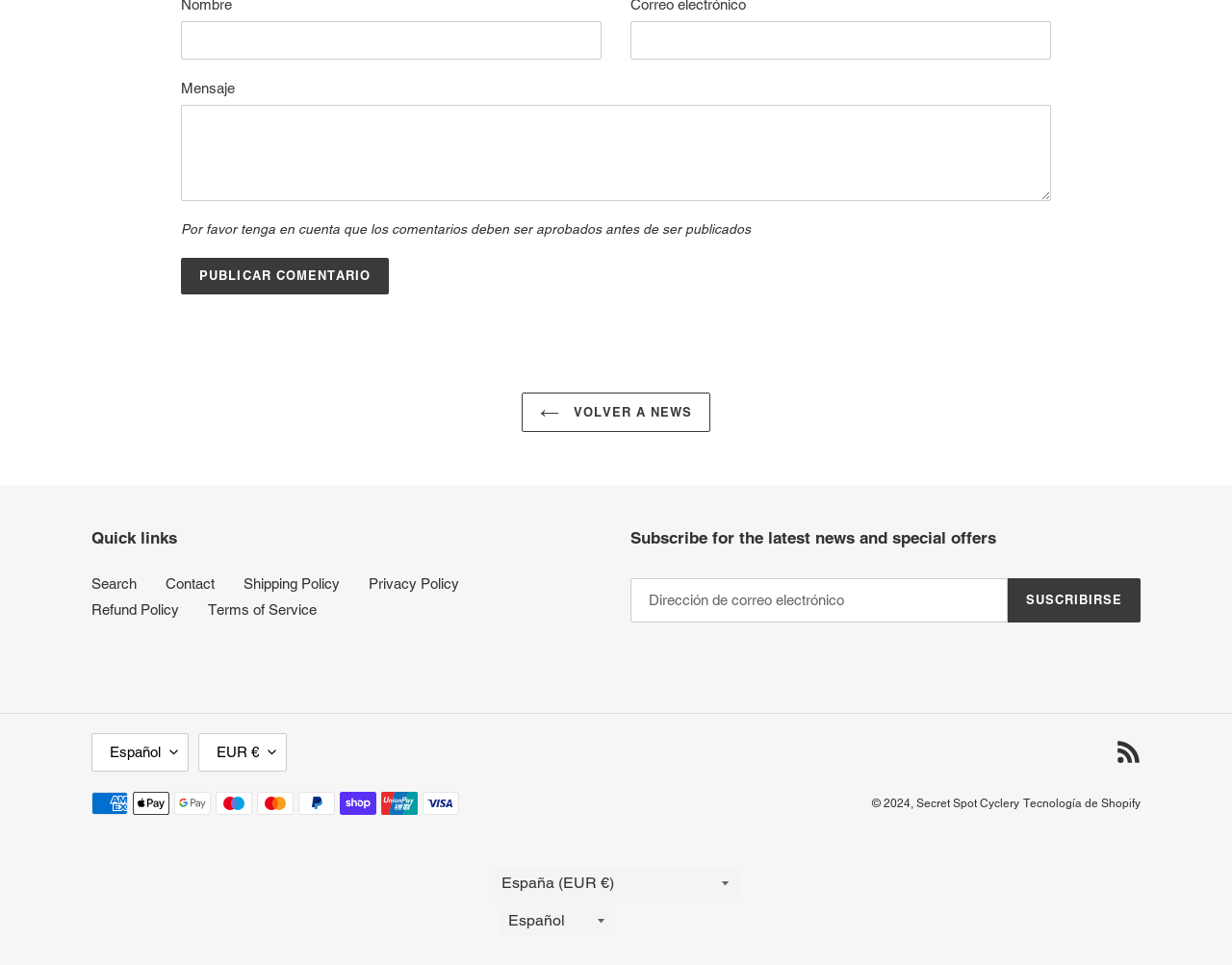Find the bounding box coordinates of the element I should click to carry out the following instruction: "Search for something".

None